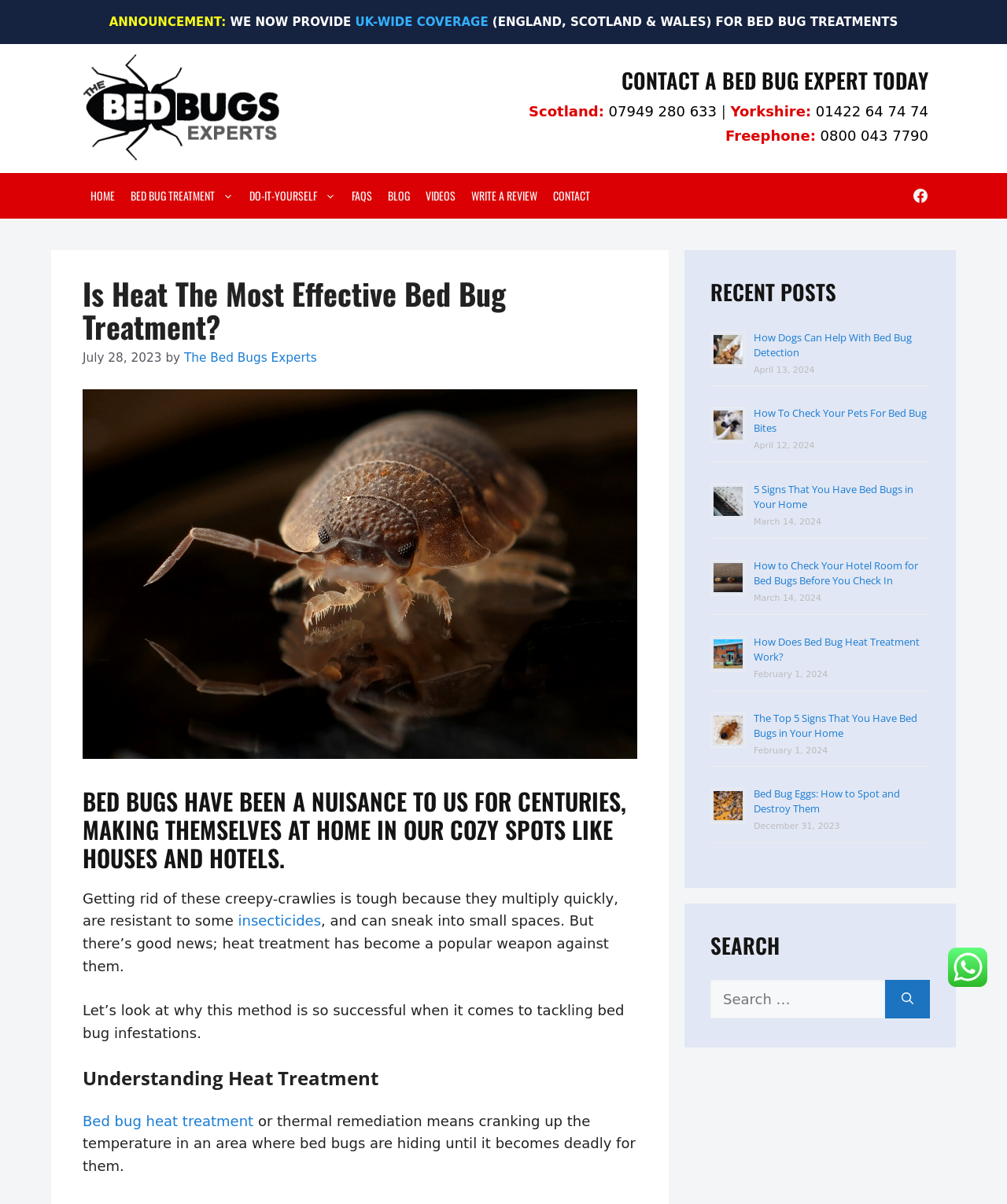Can you determine the bounding box coordinates of the area that needs to be clicked to fulfill the following instruction: "Check the 'BED BUG TREATMENT' page"?

[0.122, 0.144, 0.24, 0.182]